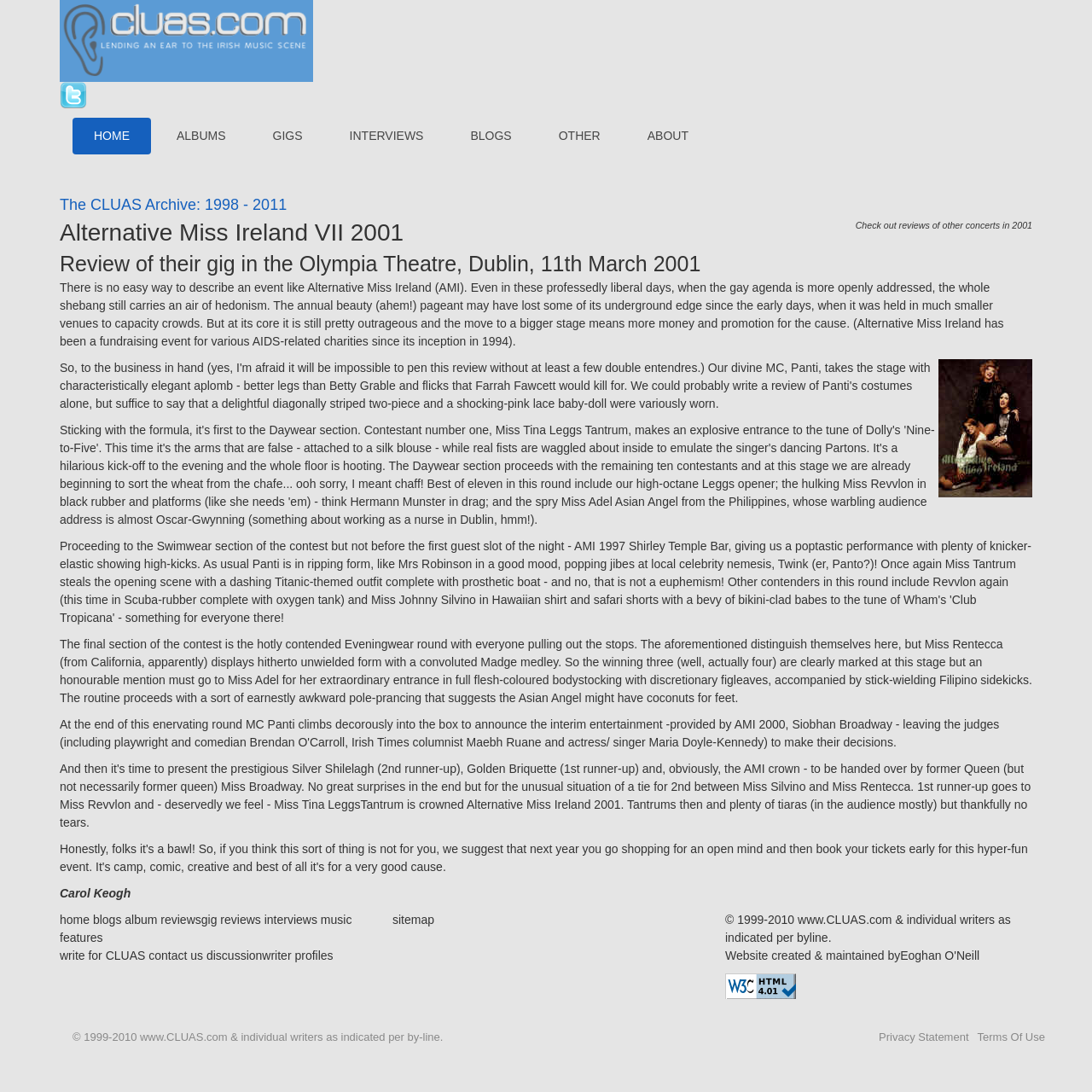Determine the bounding box coordinates for the clickable element to execute this instruction: "Click on the link to the Olympia Theatre". Provide the coordinates as four float numbers between 0 and 1, i.e., [left, top, right, bottom].

[0.274, 0.23, 0.346, 0.252]